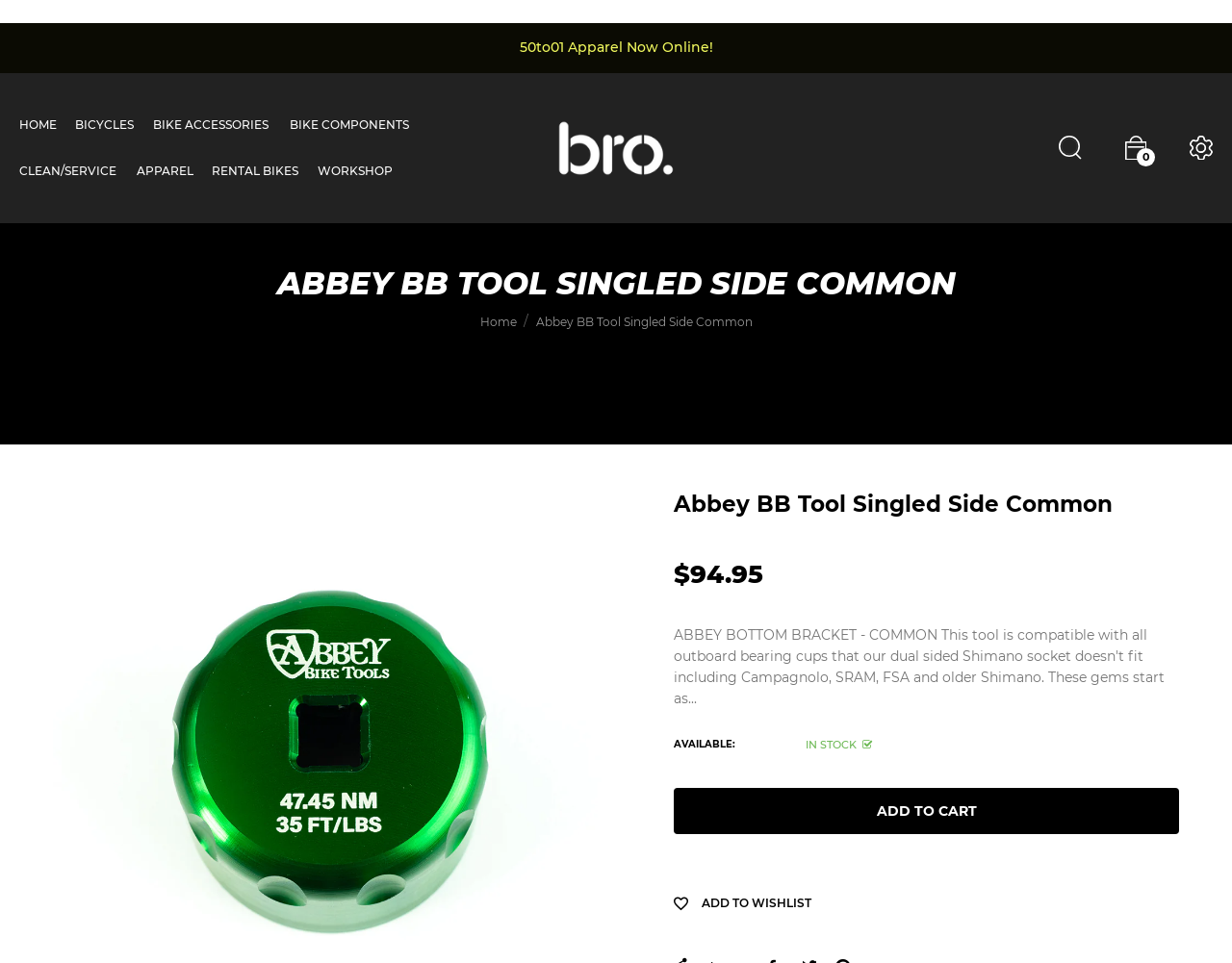Please indicate the bounding box coordinates of the element's region to be clicked to achieve the instruction: "view my account". Provide the coordinates as four float numbers between 0 and 1, i.e., [left, top, right, bottom].

[0.966, 0.141, 0.984, 0.166]